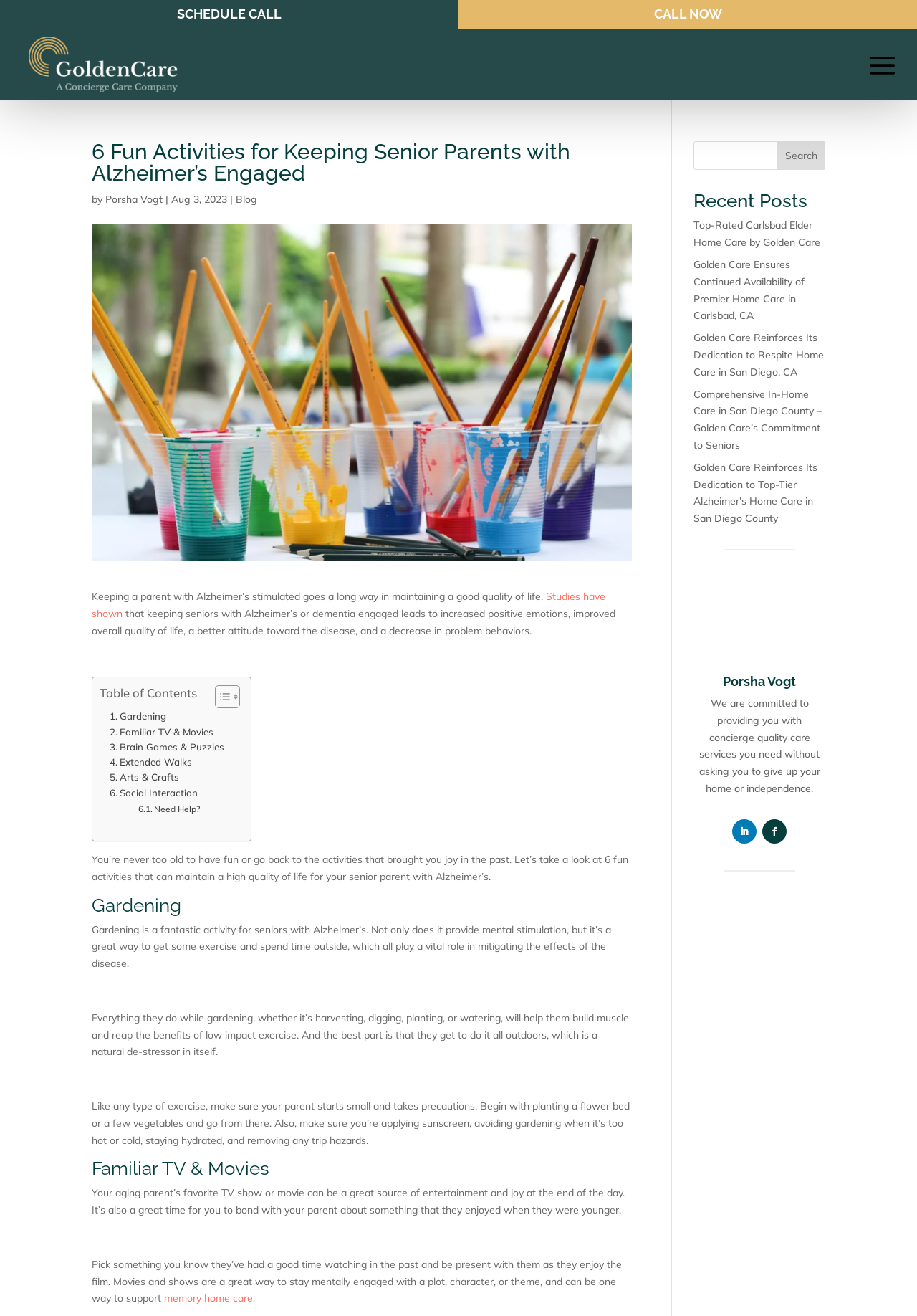Highlight the bounding box coordinates of the element you need to click to perform the following instruction: "Check the 'Recent Posts' section."

[0.756, 0.146, 0.9, 0.165]